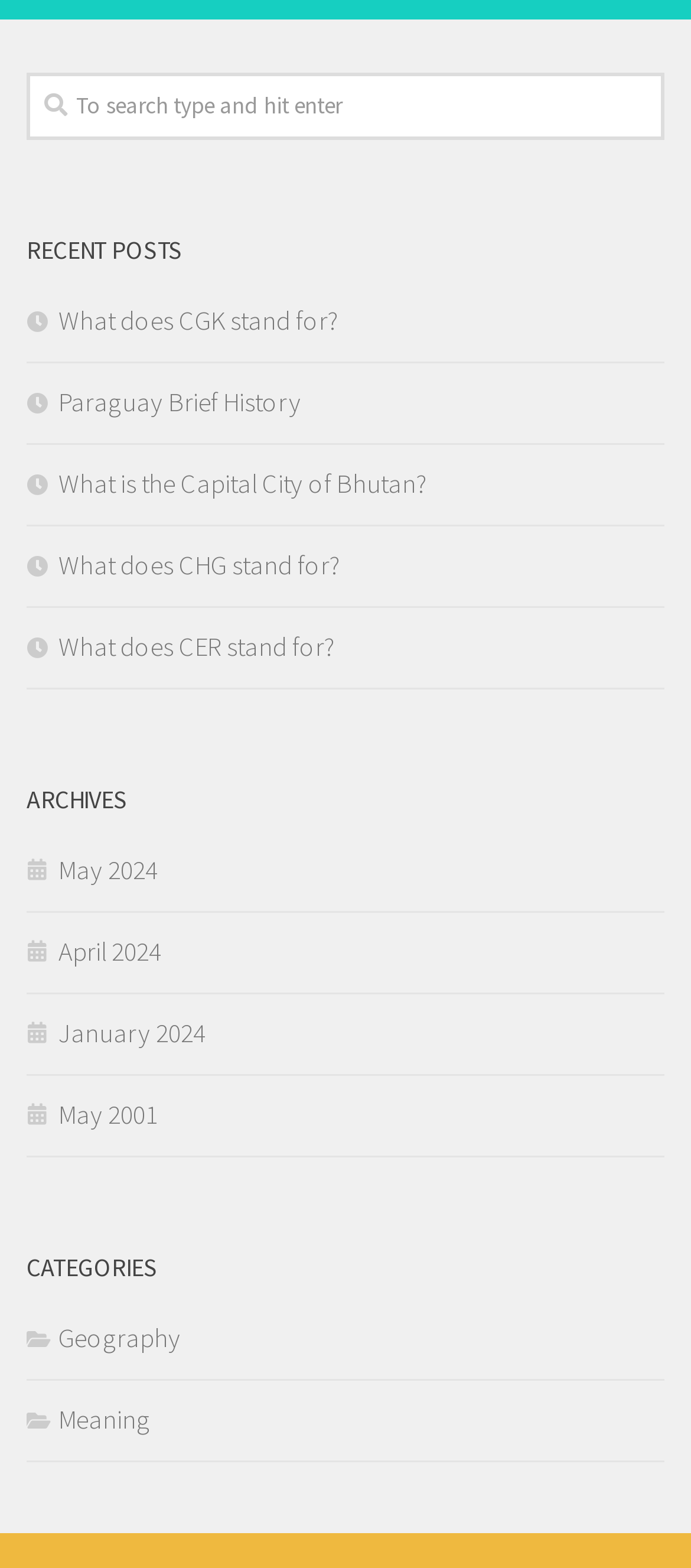Provide the bounding box coordinates for the UI element that is described by this text: "What does CHG stand for?". The coordinates should be in the form of four float numbers between 0 and 1: [left, top, right, bottom].

[0.038, 0.349, 0.492, 0.371]